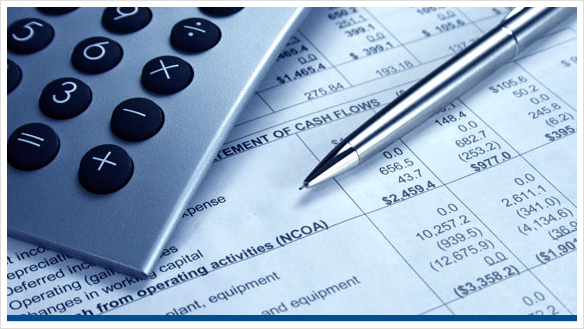Explain the image with as much detail as possible.

The image features a close-up view of a financial workspace, highlighting a sleek silver pen resting on a detailed financial statement, specifically showcasing the "Statement of Cash Flows." To the left of the pen, a modern calculator is visible, its surface adorned with prominent numerical and operational buttons, indicating its role in the accounting process. The document beneath the pen displays various figures and categories related to cash flow, suggesting a meticulous examination of financial data. This composition reflects the essential tools of accounting and financial management, resonating with the services offered by Colavito & Associates, LLC, which emphasizes a comprehensive approach to accounting, tax preparation, and business services.